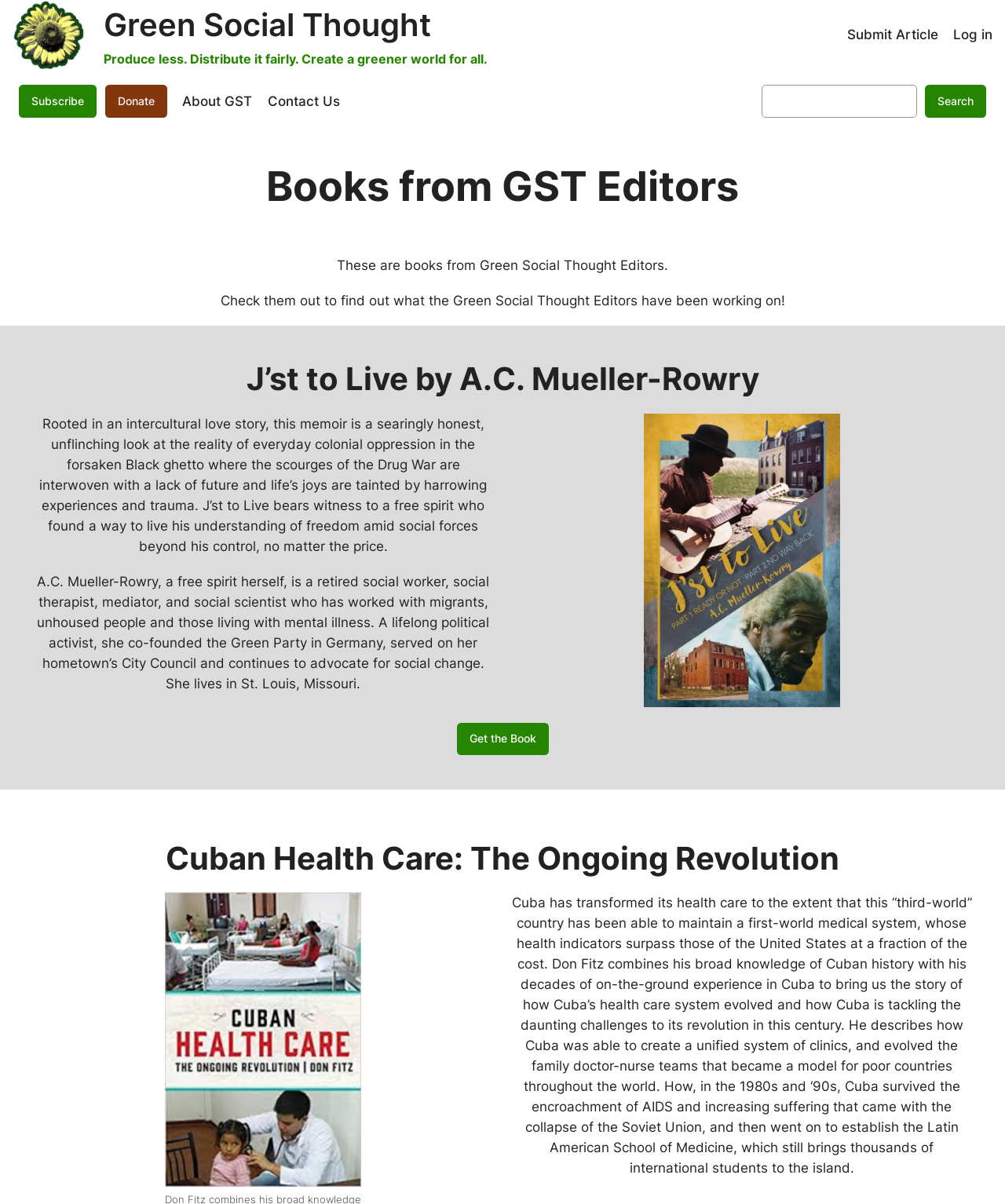Locate the bounding box coordinates of the clickable part needed for the task: "Search for a book".

[0.758, 0.07, 0.981, 0.097]